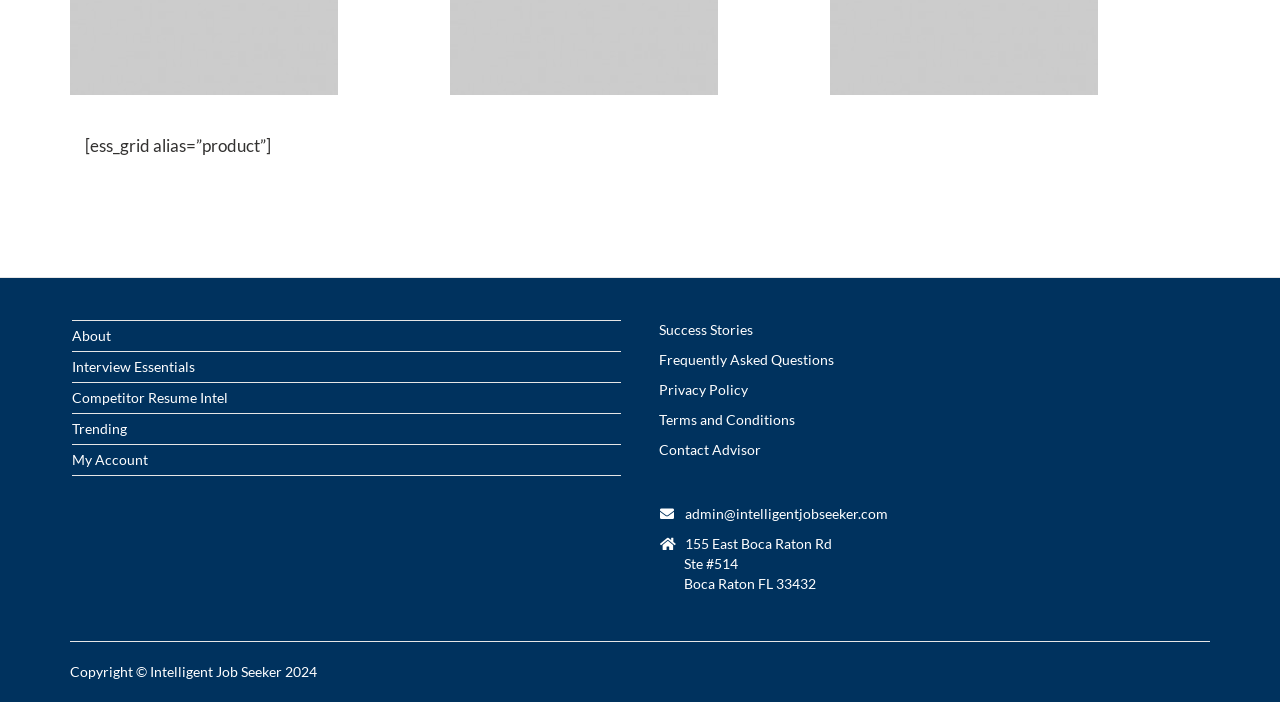Pinpoint the bounding box coordinates of the clickable area necessary to execute the following instruction: "view Interview Essentials". The coordinates should be given as four float numbers between 0 and 1, namely [left, top, right, bottom].

[0.056, 0.51, 0.152, 0.534]